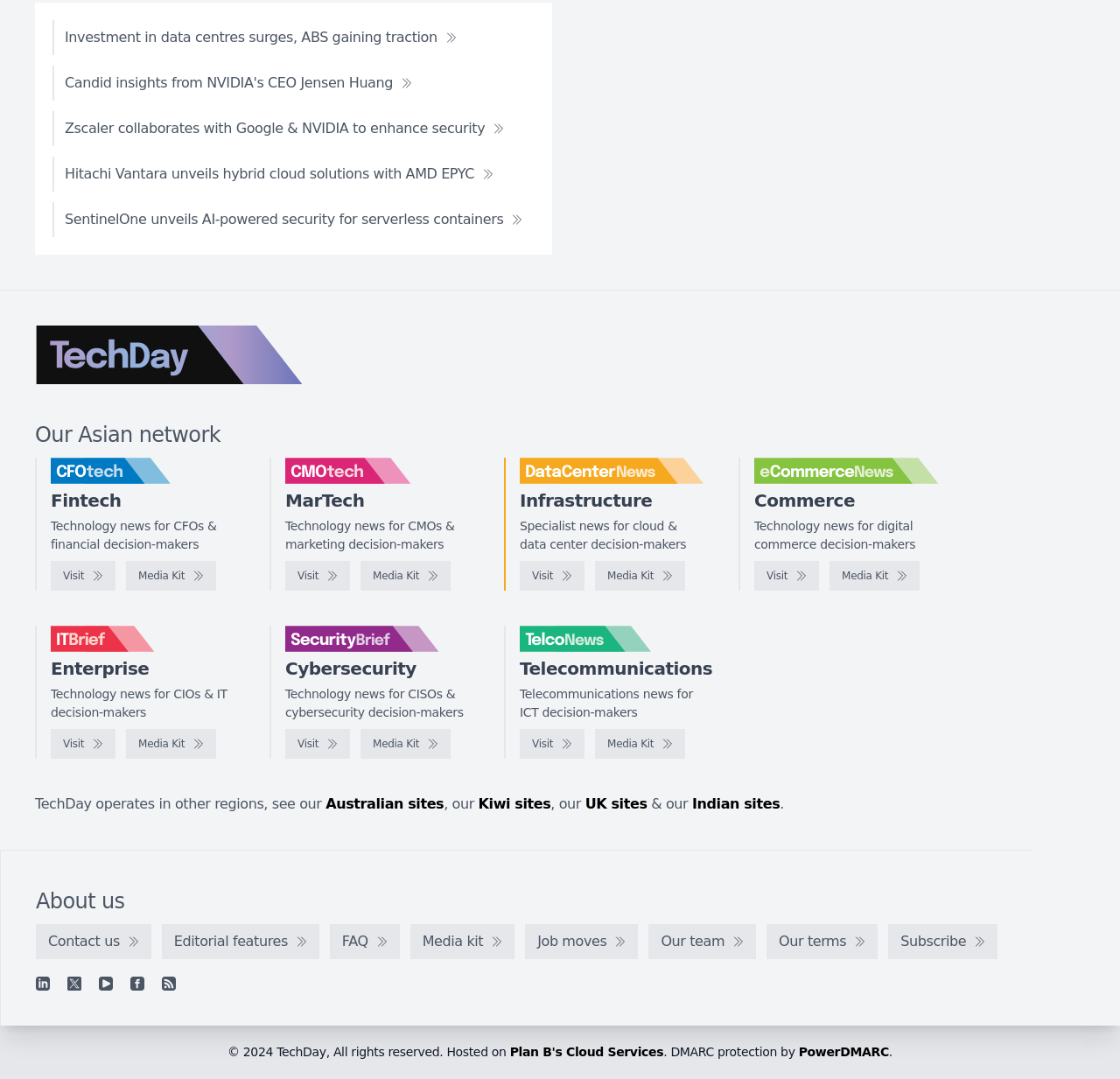What is the category of news that IT Brief focuses on?
From the image, provide a succinct answer in one word or a short phrase.

Enterprise